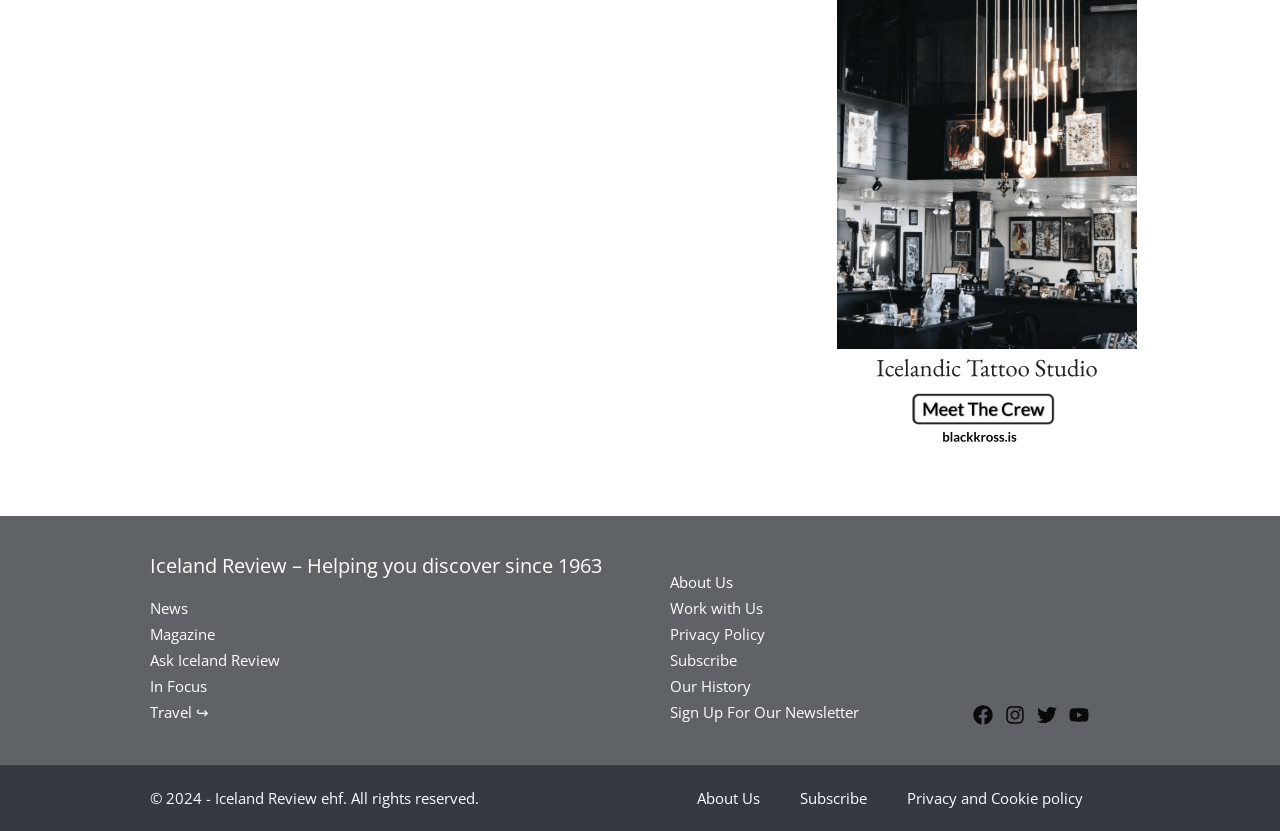Determine the bounding box coordinates for the element that should be clicked to follow this instruction: "Click on News". The coordinates should be given as four float numbers between 0 and 1, in the format [left, top, right, bottom].

[0.117, 0.716, 0.508, 0.748]